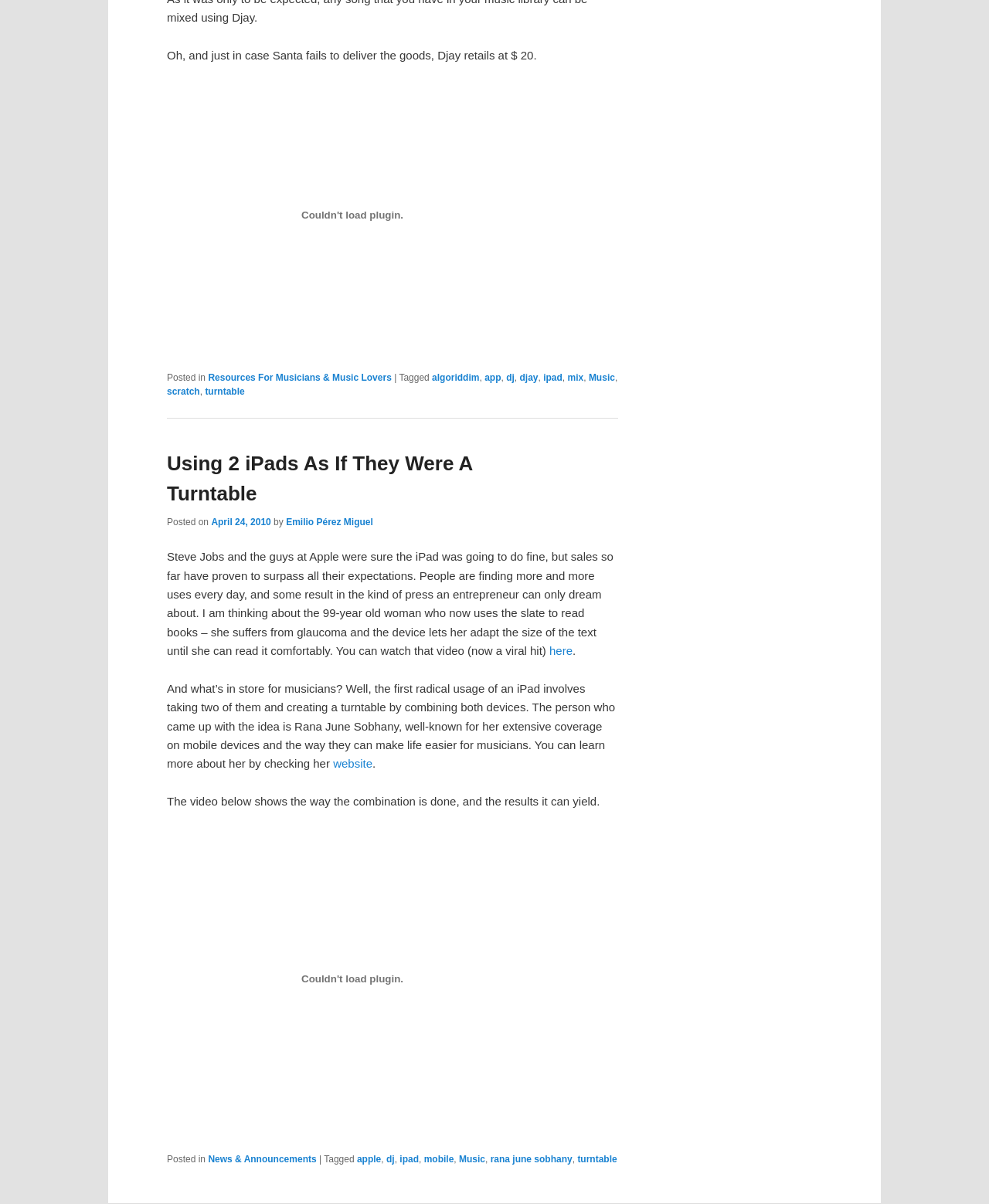Determine the bounding box coordinates for the UI element matching this description: "scratch".

[0.169, 0.321, 0.202, 0.33]